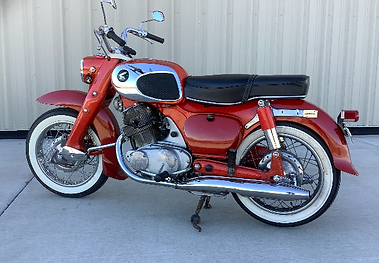Summarize the image with a detailed caption.

The image features a beautifully restored 1961 Honda 305 Dream CA77 motorcycle, captured in vibrant red with classic chrome accents. This model, known for its unique styling and functional design, showcases a fully valanced fender that provides excellent protection against wet weather, as well as an enclosed chain case for reduced maintenance. The bike stands on a smooth concrete surface, with a plain, neutral background highlighting its elegant curves and details. This particular version is part of a collection that includes both early and late Honda 305 Dreams, emphasizing the appeal and nostalgia associated with these iconic motorcycles. The craftsmanship and design reflect a charming era of motorcycling history, inviting admiration from enthusiasts and classic motorcycle lovers alike.